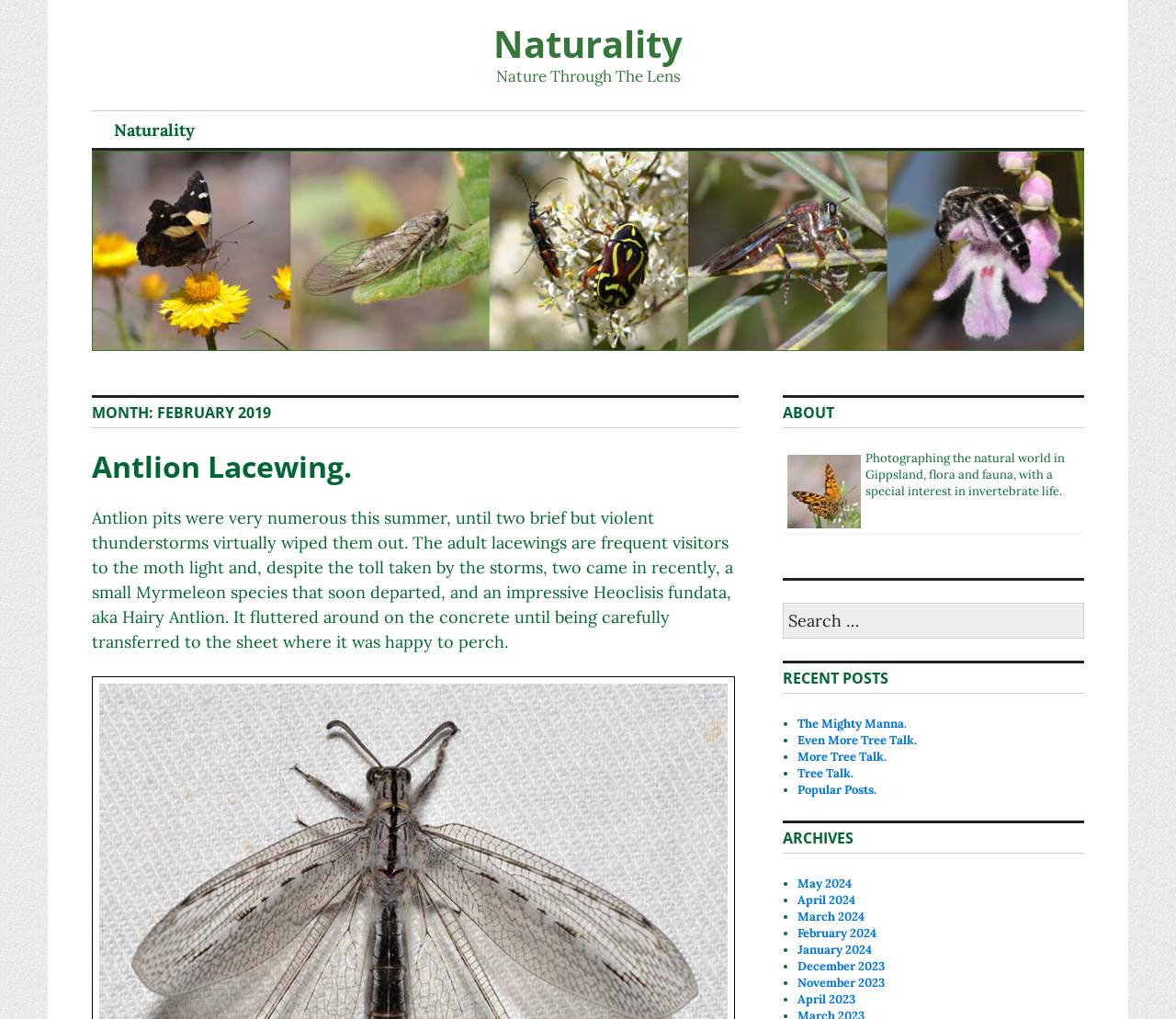What is the name of the website?
Can you give a detailed and elaborate answer to the question?

The name of the website can be determined by looking at the link element with the text 'Naturality' at the top of the page, which suggests that it is the title of the website.